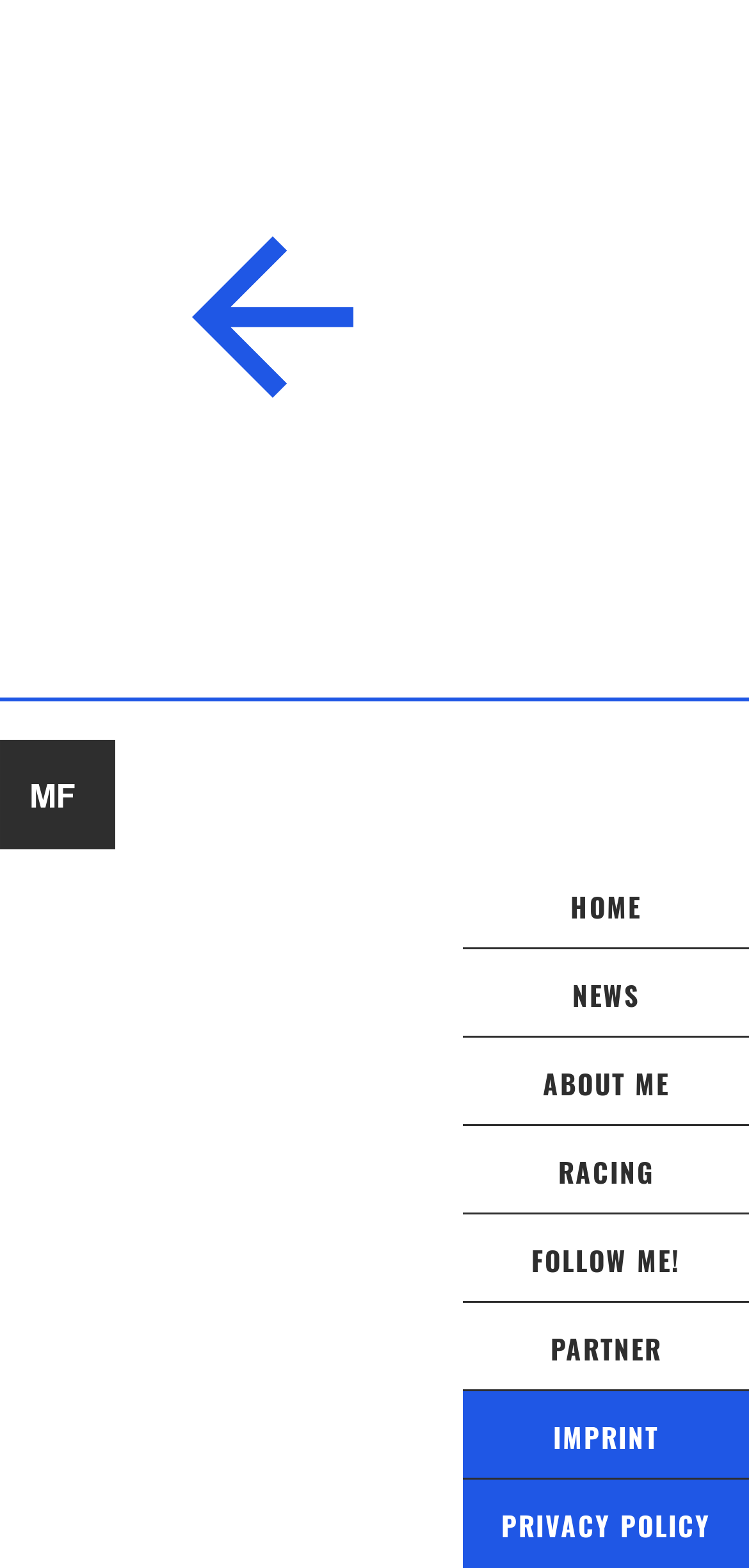Please respond to the question using a single word or phrase:
How many navigation links are there?

9